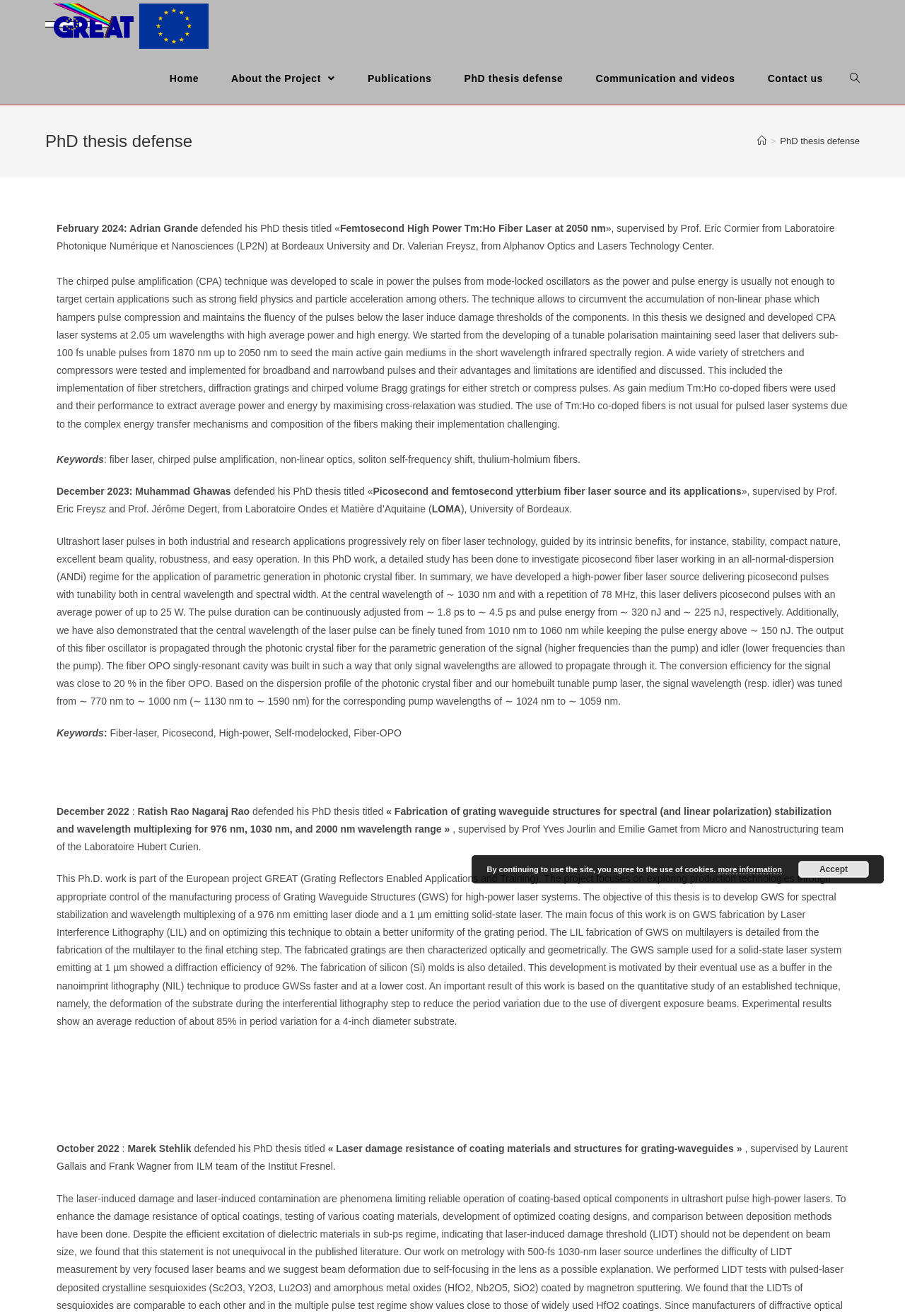Pinpoint the bounding box coordinates of the area that should be clicked to complete the following instruction: "search website". The coordinates must be given as four float numbers between 0 and 1, i.e., [left, top, right, bottom].

[0.927, 0.04, 0.962, 0.079]